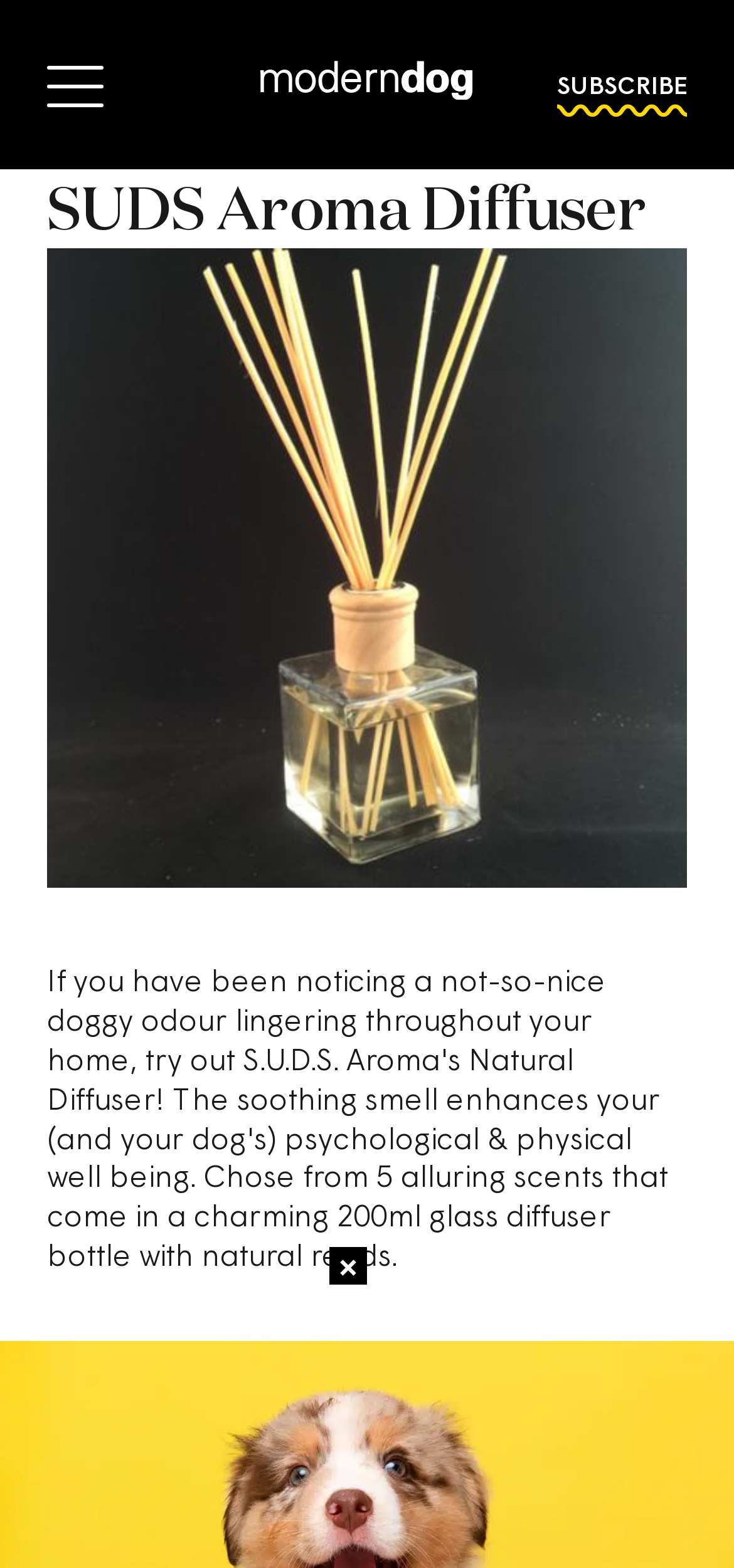What is the topic of the article with the image?
Respond with a short answer, either a single word or a phrase, based on the image.

SUDS Aroma Diffuser